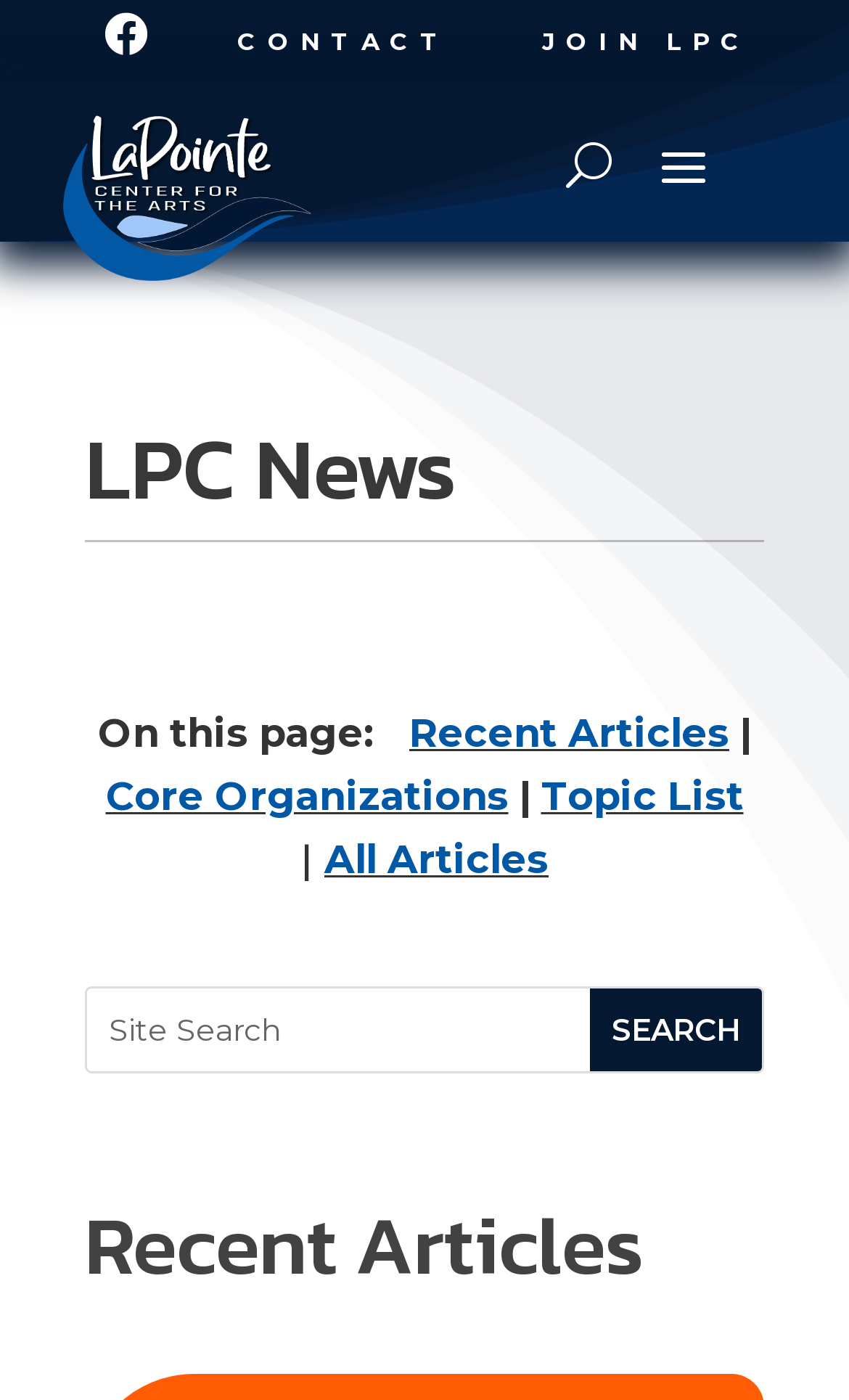Determine the bounding box coordinates of the target area to click to execute the following instruction: "Click the LPC Logo."

[0.075, 0.174, 0.425, 0.208]